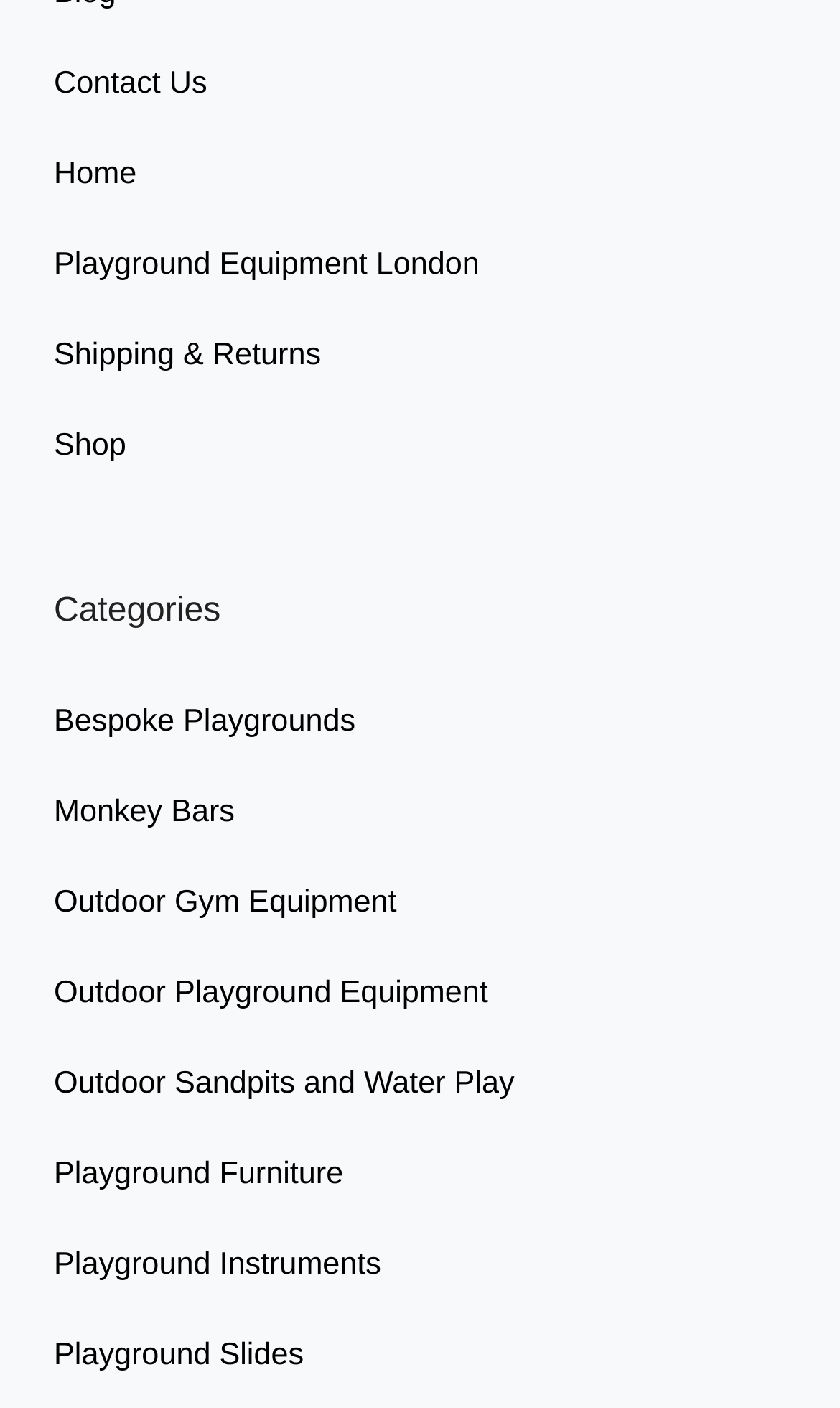Please indicate the bounding box coordinates of the element's region to be clicked to achieve the instruction: "visit shop". Provide the coordinates as four float numbers between 0 and 1, i.e., [left, top, right, bottom].

[0.064, 0.285, 0.936, 0.35]